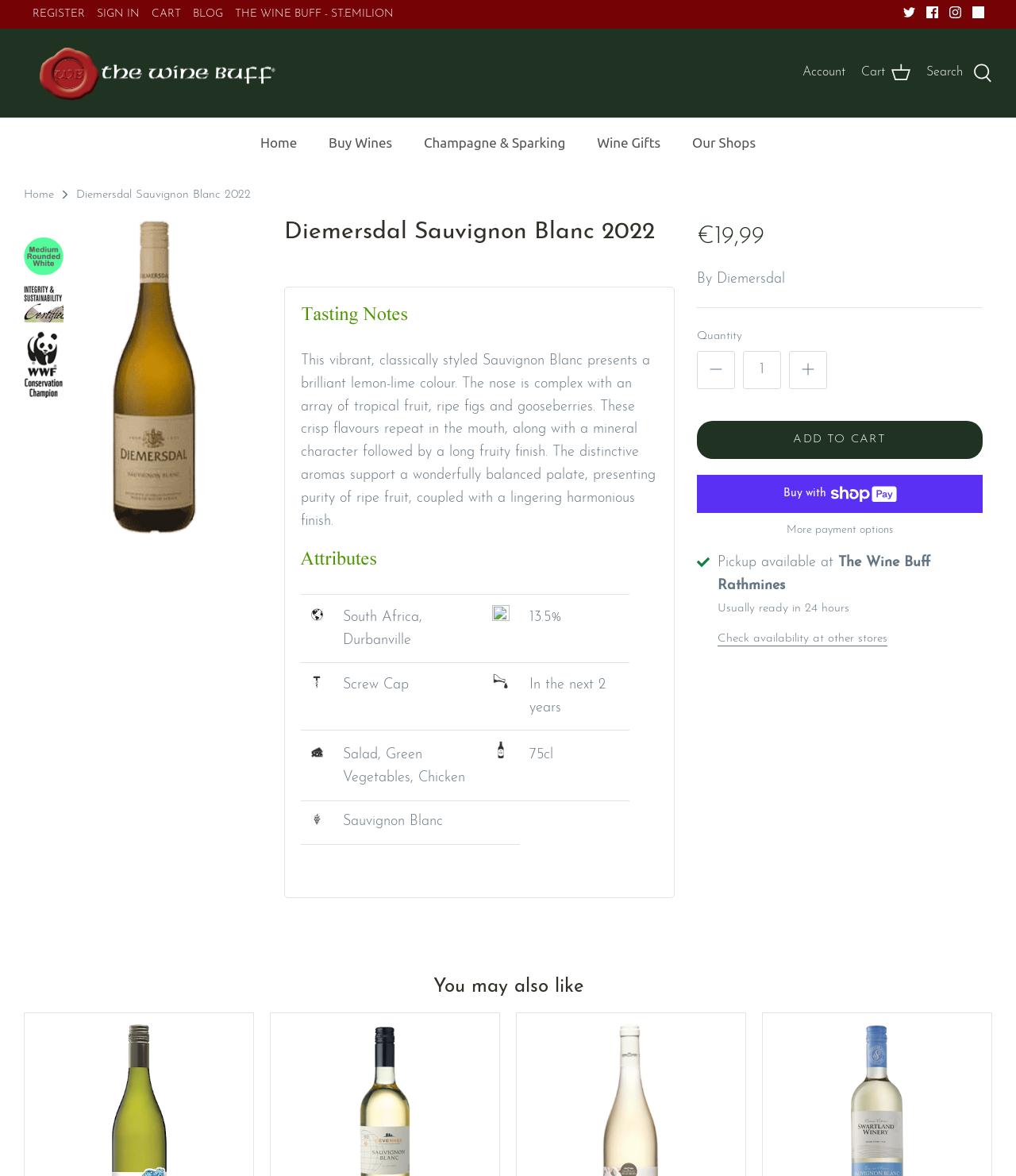Can you find the bounding box coordinates for the element to click on to achieve the instruction: "View the Wine Buff logo"?

[0.039, 0.038, 0.273, 0.086]